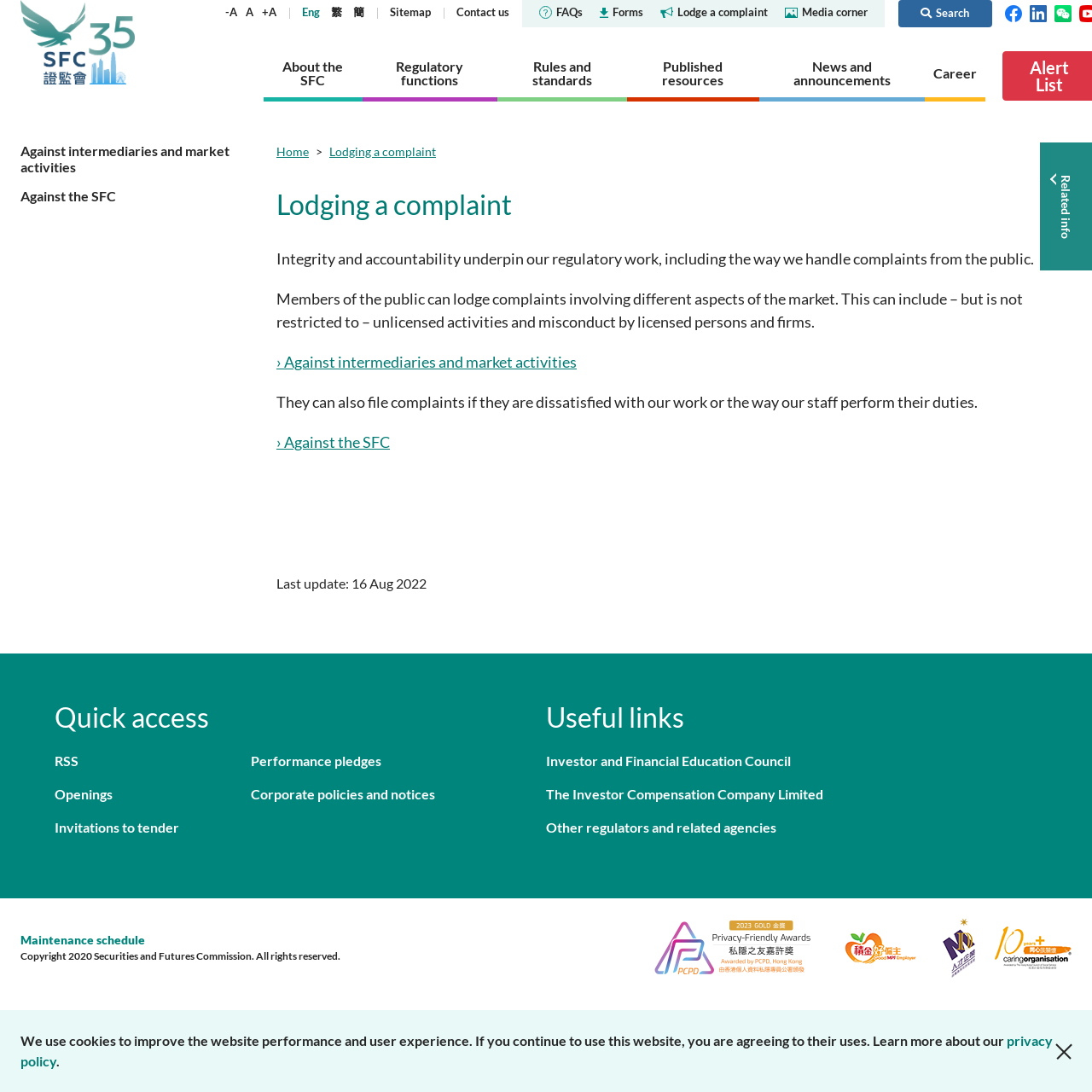Based on what you see in the screenshot, provide a thorough answer to this question: What is the name of the organization?

The name of the organization is prominently displayed at the top-left corner of the webpage, and it is also mentioned in the links and headings throughout the webpage.